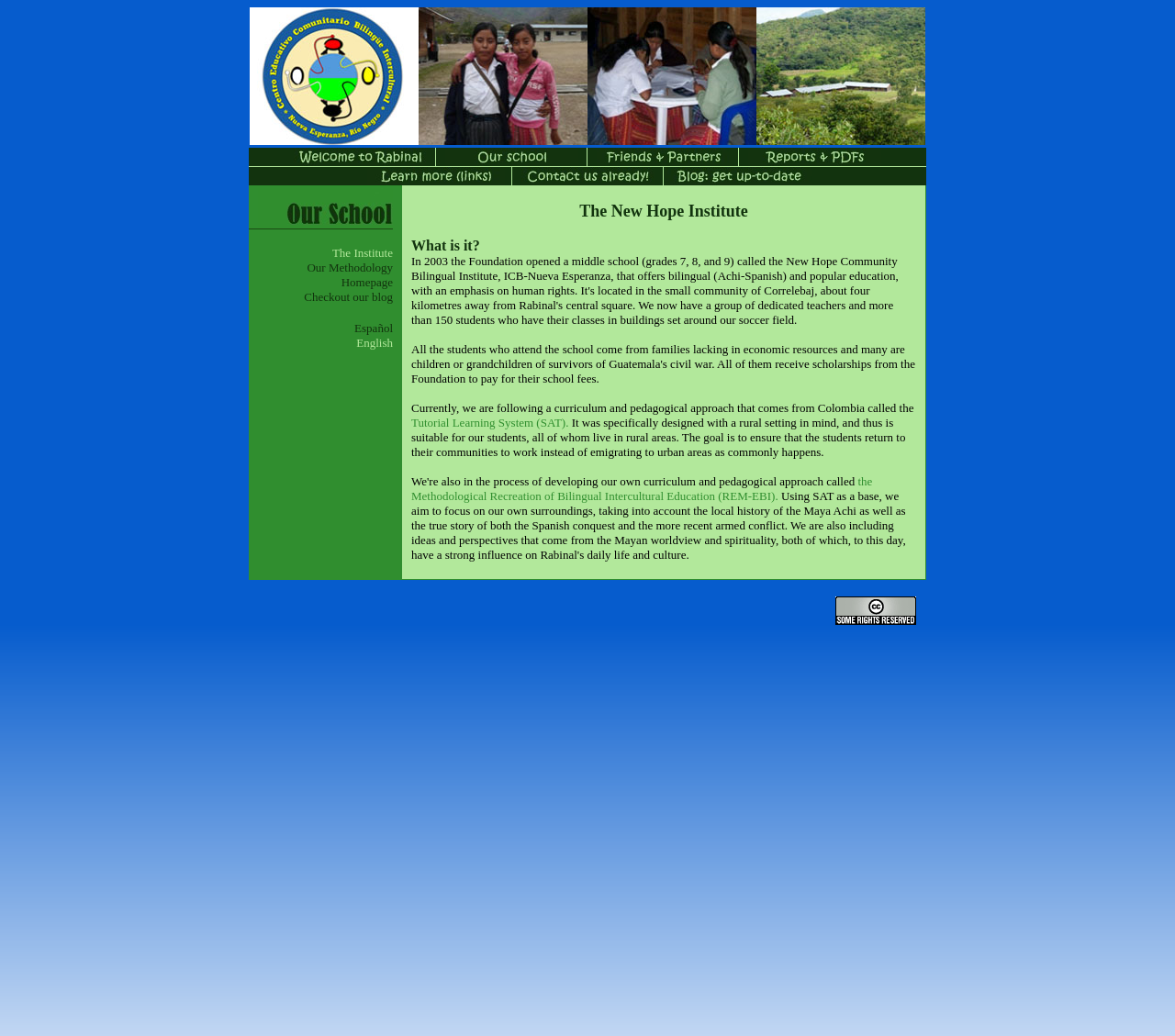Specify the bounding box coordinates of the area that needs to be clicked to achieve the following instruction: "Click the 'Our Methodology' link".

[0.261, 0.252, 0.334, 0.265]